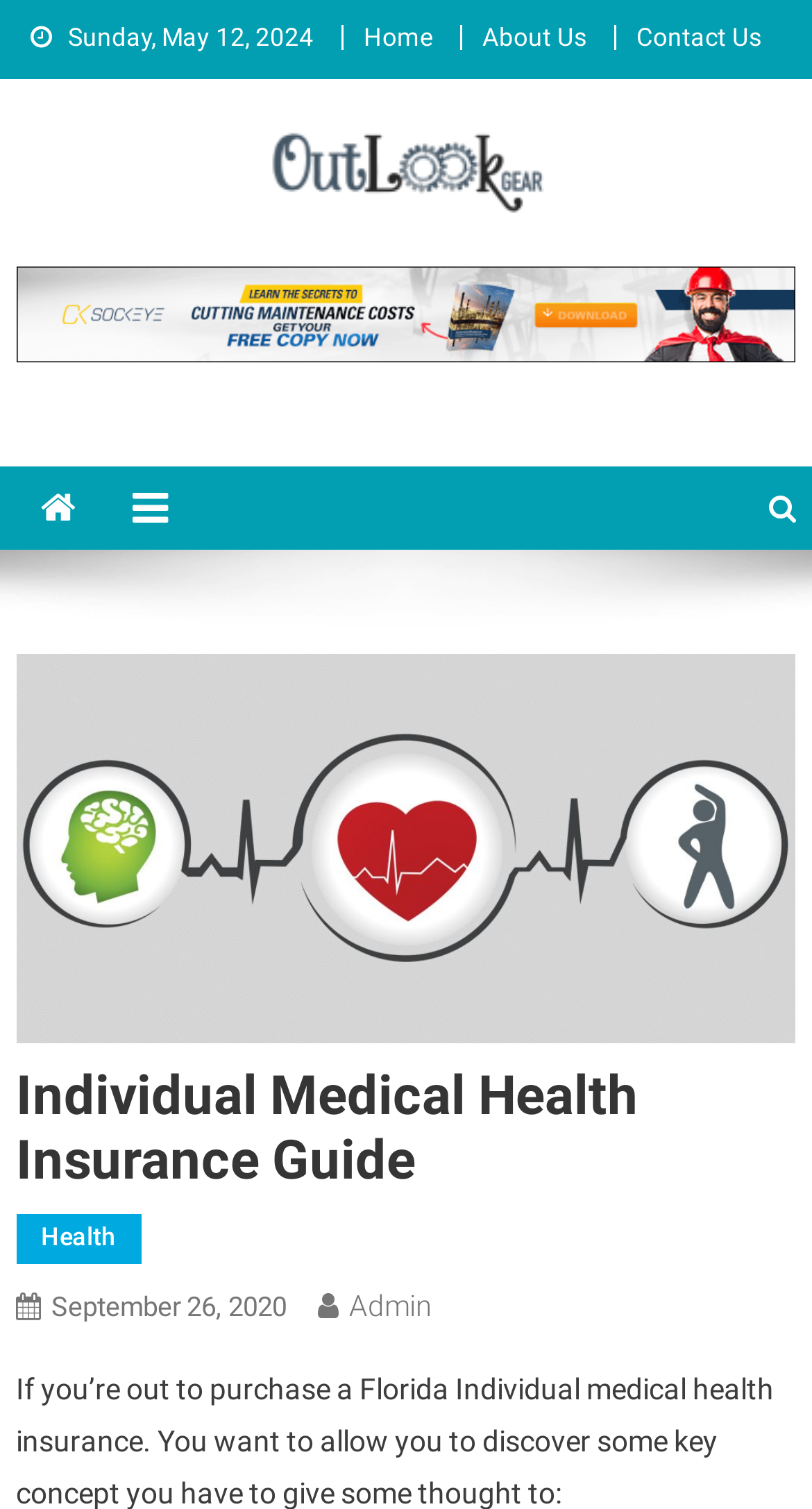Identify and extract the main heading of the webpage.

Individual Medical Health Insurance Guide